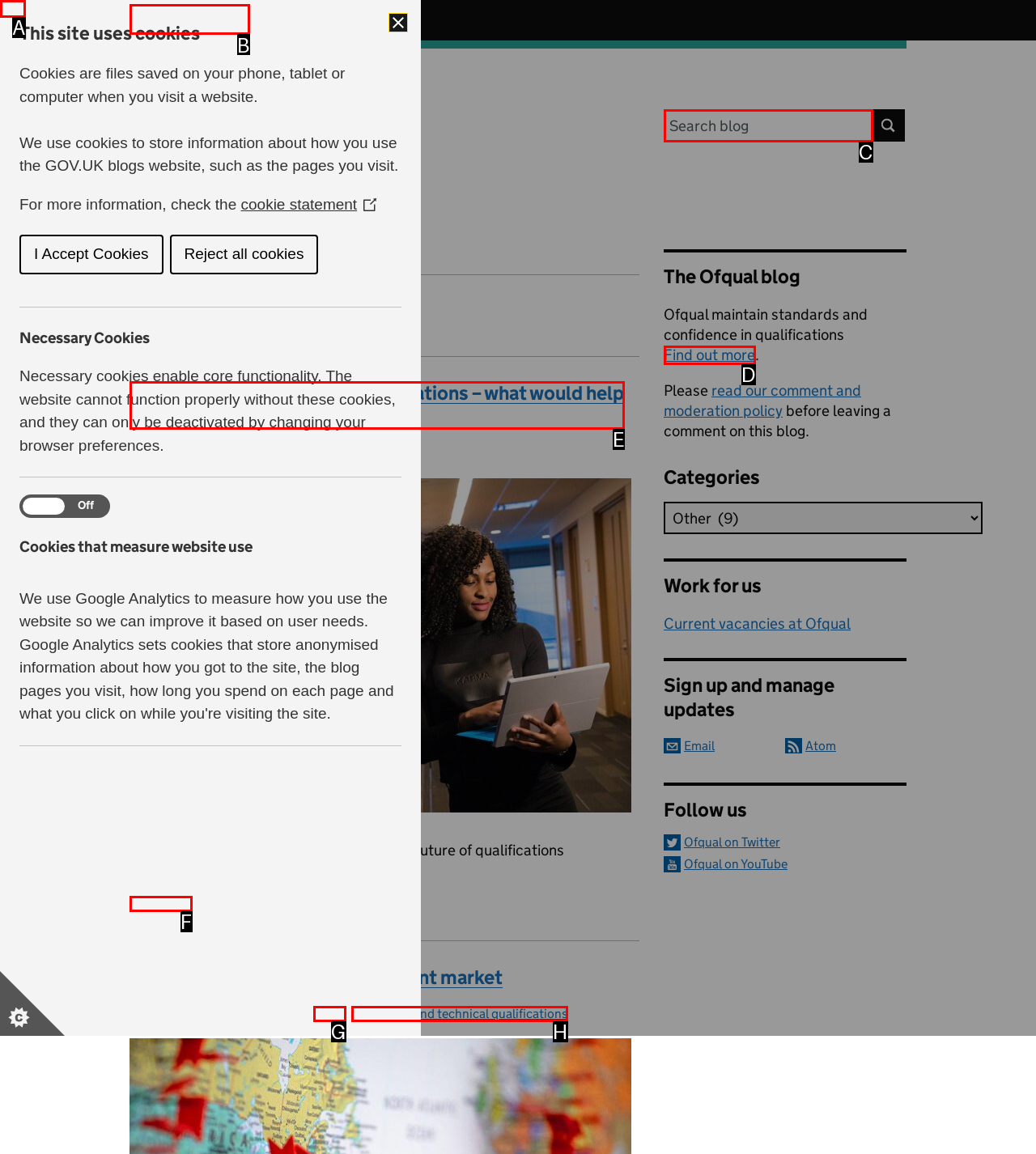Identify which lettered option to click to carry out the task: Visit the GOV.UK website. Provide the letter as your answer.

B